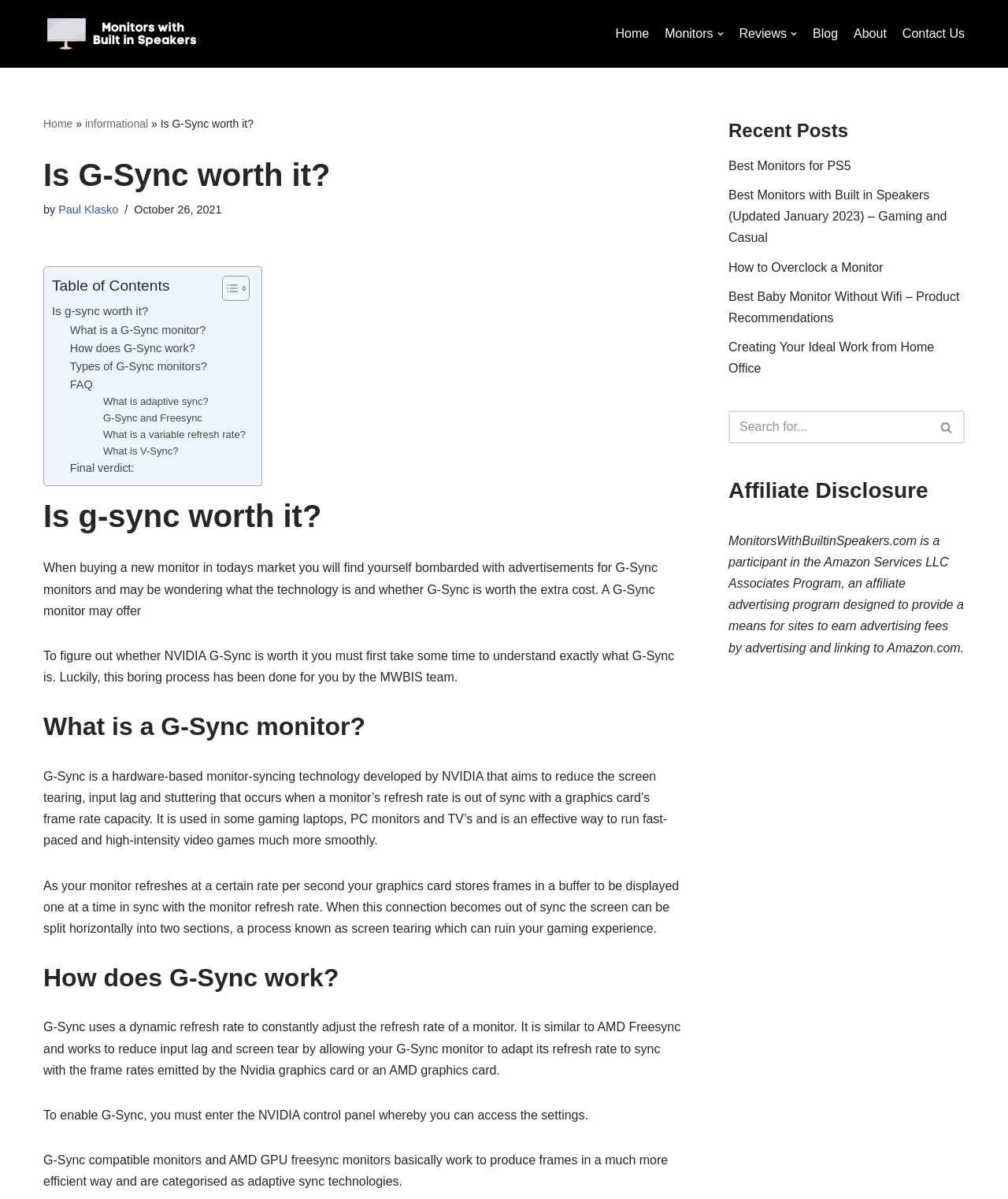Generate a comprehensive description of the webpage content.

This webpage is about discussing whether G-Sync technology is worth the extra cost when buying a new monitor. At the top, there is a navigation menu with links to "Home", "Monitors", "Reviews", "Blog", and "About" sections. Below the navigation menu, there is a heading "Is G-Sync worth it?" followed by a brief introduction to the topic.

On the left side, there is a table of contents with links to different sections of the article, including "What is a G-Sync monitor?", "How does G-Sync work?", and "FAQ". The table of contents is accompanied by two small images.

The main content of the article is divided into several sections, each with a heading and a brief description. The sections discuss what G-Sync technology is, how it works, and its benefits. The text is accompanied by several links to related topics, such as "What is adaptive sync?" and "What is V-Sync?".

On the right side, there is a complementary section with a heading "Recent Posts" and links to several recent articles, including "Best Monitors for PS5" and "Best Monitors with Built-in Speakers". Below the recent posts section, there is a search bar with a search button and an affiliate disclosure statement.

Throughout the webpage, there are several images, including icons next to the navigation menu links and small images in the table of contents section. The overall layout is organized and easy to follow, with clear headings and concise text.